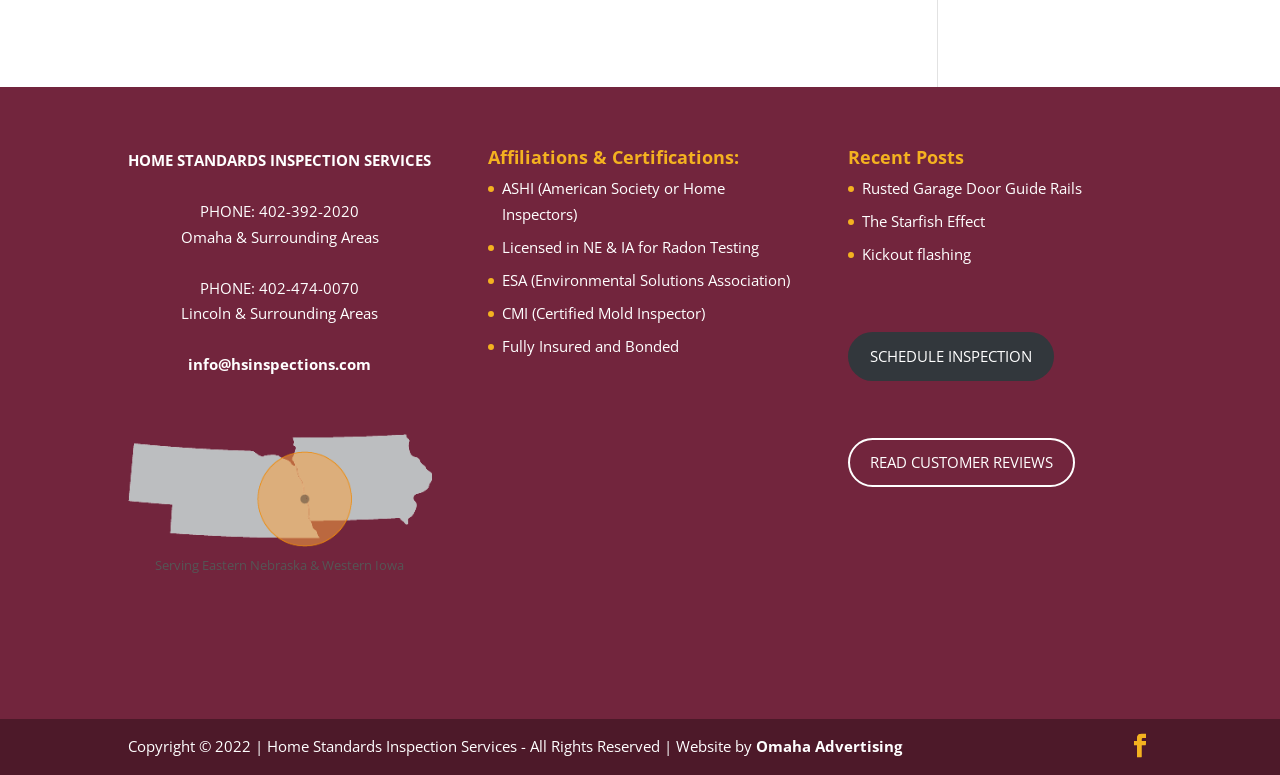Highlight the bounding box coordinates of the region I should click on to meet the following instruction: "Read customer reviews".

[0.663, 0.565, 0.84, 0.628]